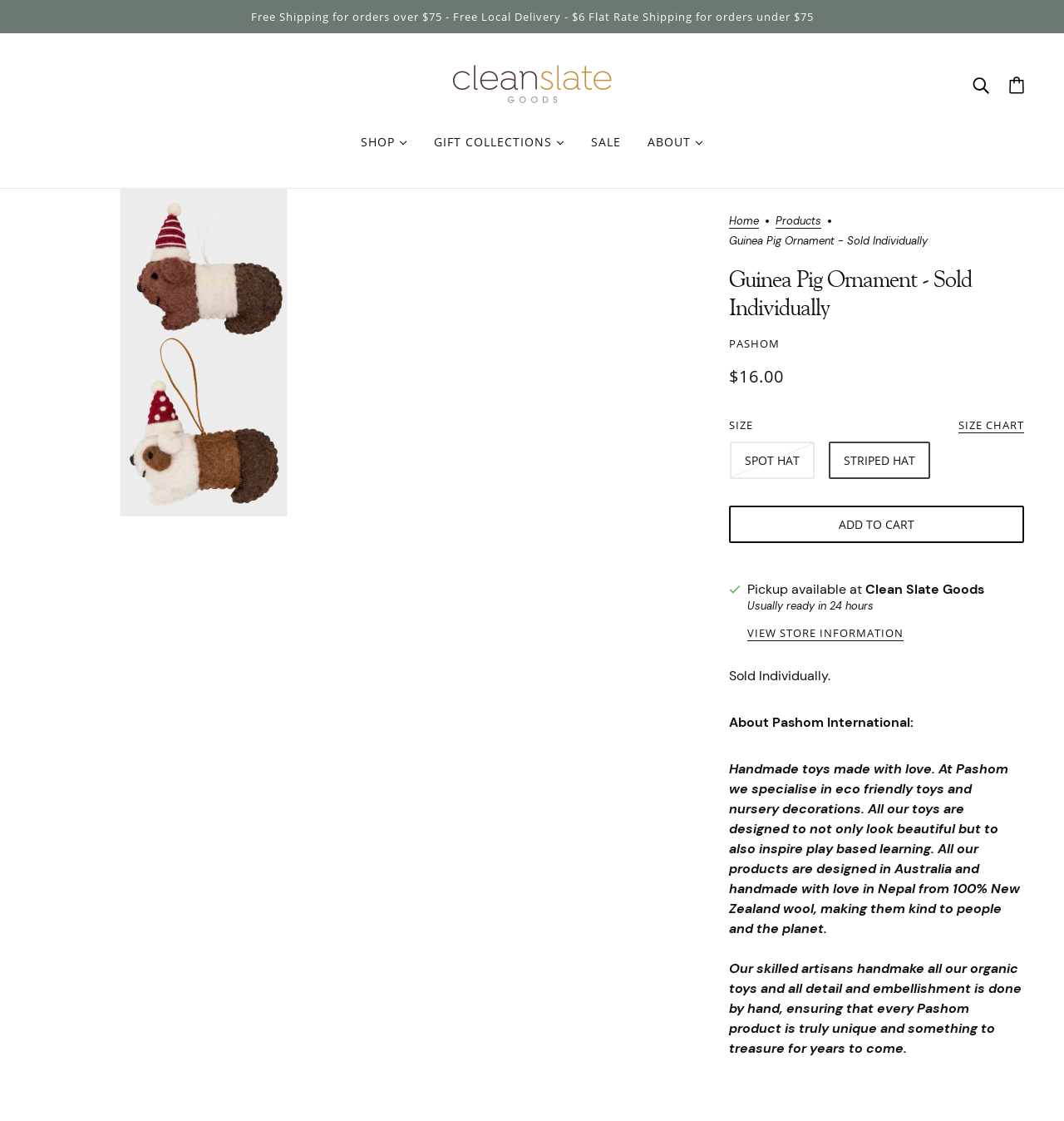Identify the bounding box coordinates for the region of the element that should be clicked to carry out the instruction: "Add to cart". The bounding box coordinates should be four float numbers between 0 and 1, i.e., [left, top, right, bottom].

[0.685, 0.451, 0.962, 0.485]